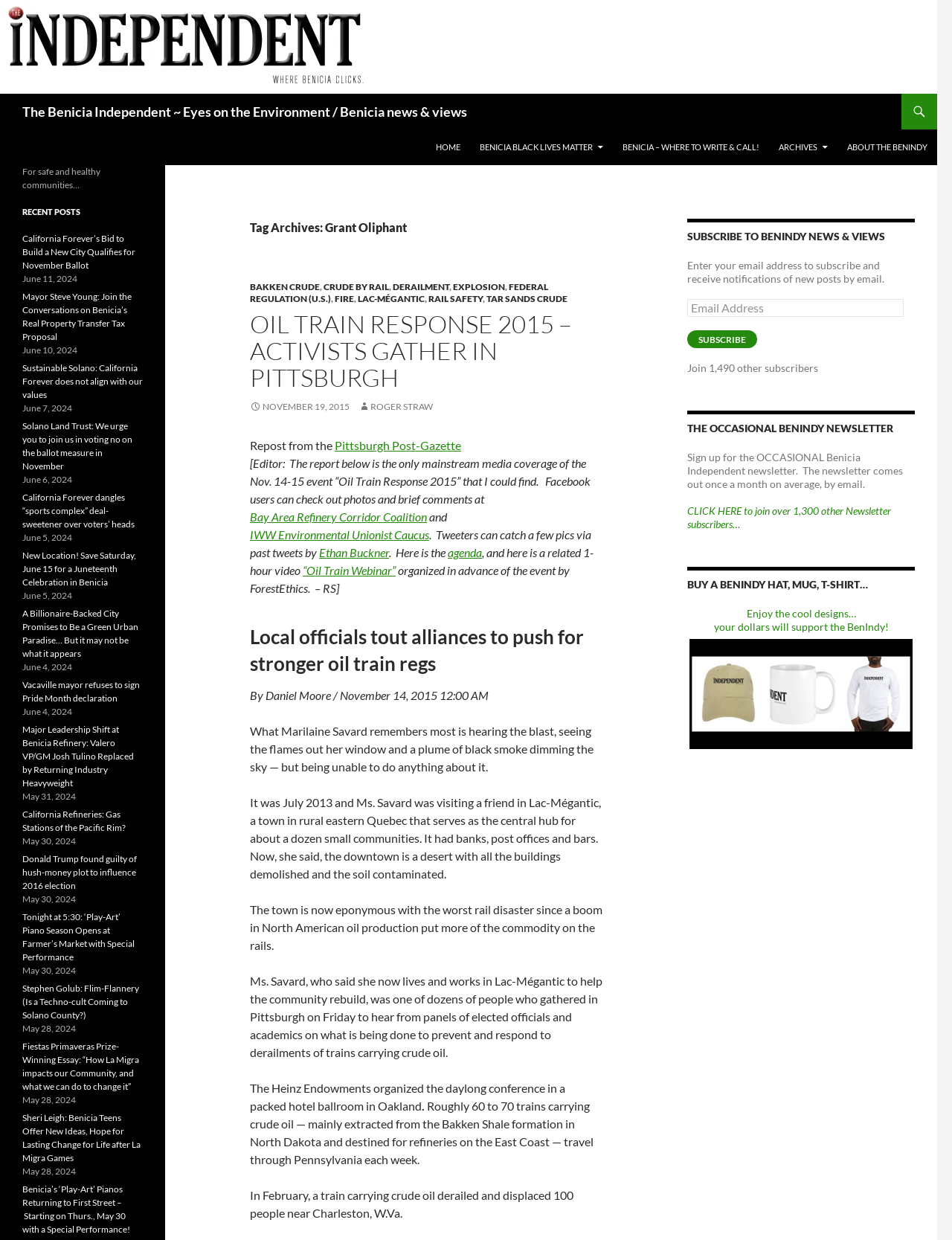What is the name of the website?
Please answer the question as detailed as possible based on the image.

The name of the website can be found in the top-left corner of the webpage, which is 'The Benicia Independent ~ Eyes on the Environment / Benicia news & views'.